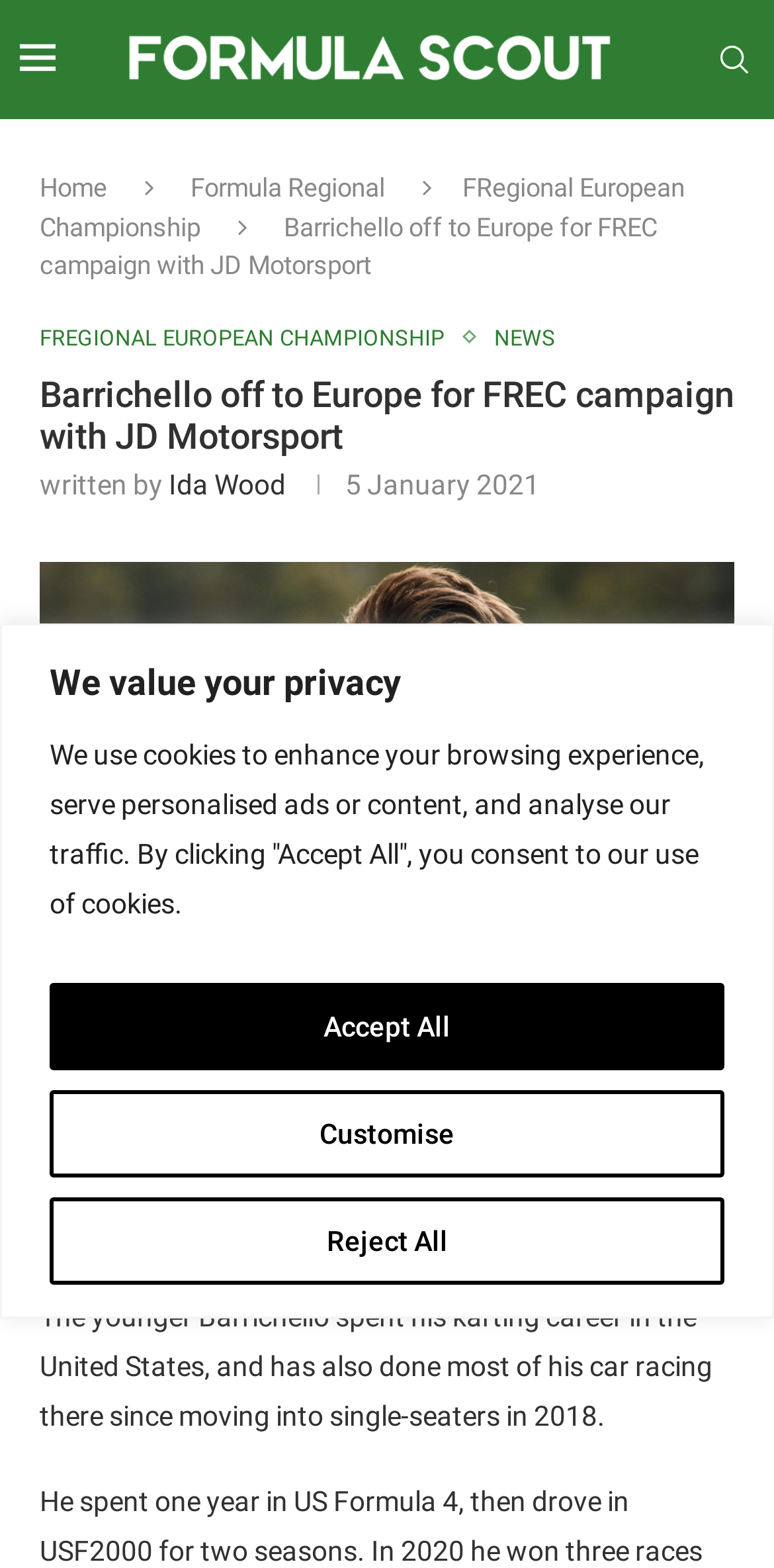Please indicate the bounding box coordinates of the element's region to be clicked to achieve the instruction: "visit Formula Regional page". Provide the coordinates as four float numbers between 0 and 1, i.e., [left, top, right, bottom].

[0.246, 0.11, 0.497, 0.129]